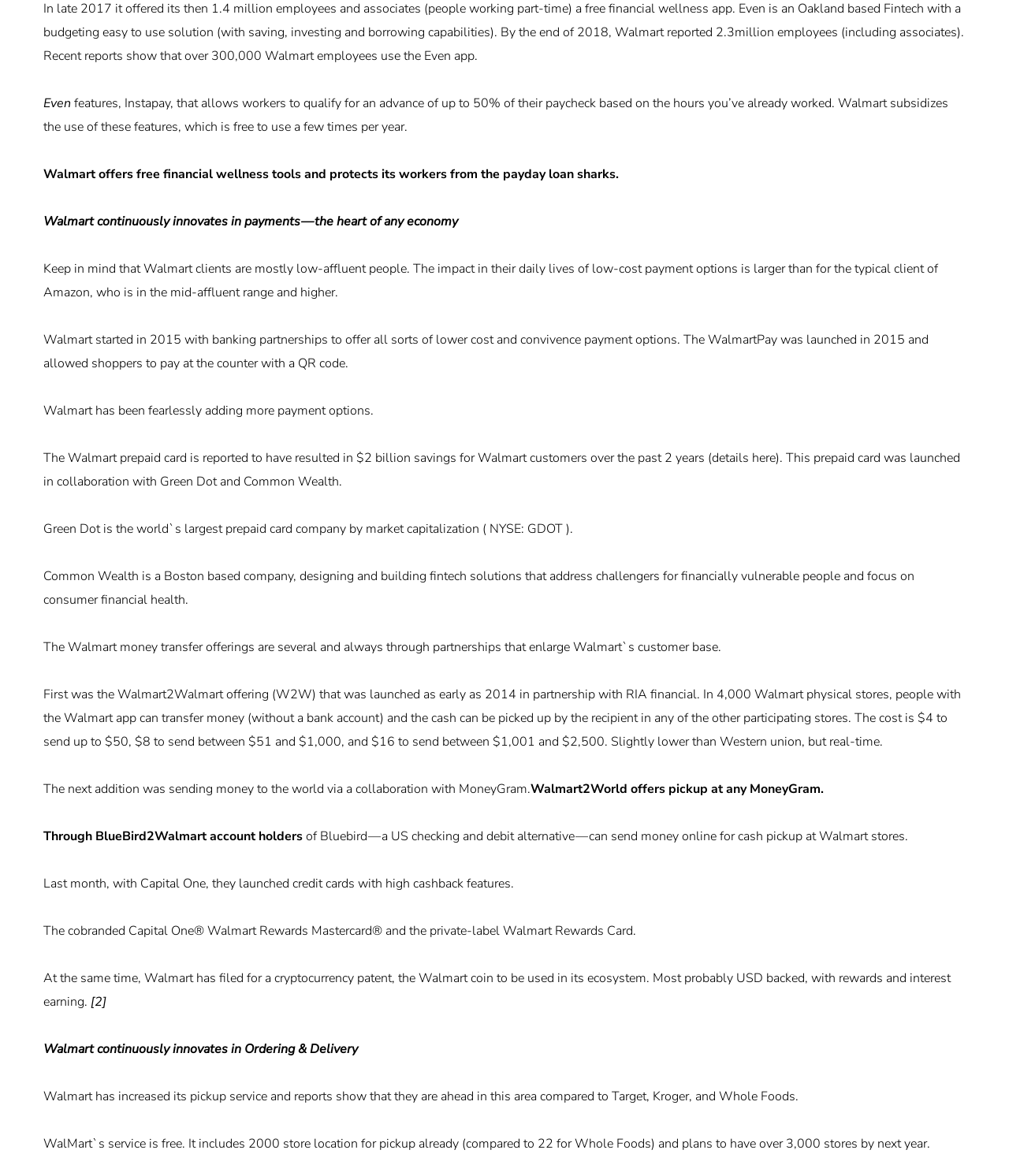What is the name of the company that Walmart collaborated with to launch the prepaid card?
Look at the image and respond with a one-word or short-phrase answer.

Green Dot